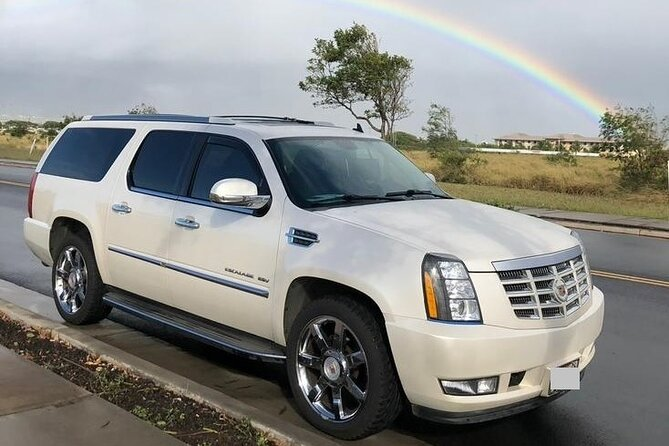Examine the screenshot and answer the question in as much detail as possible: What is the material of the wheels?

The caption highlights the striking chrome wheels of the Cadillac Escalade, indicating that the wheels are made of chrome.